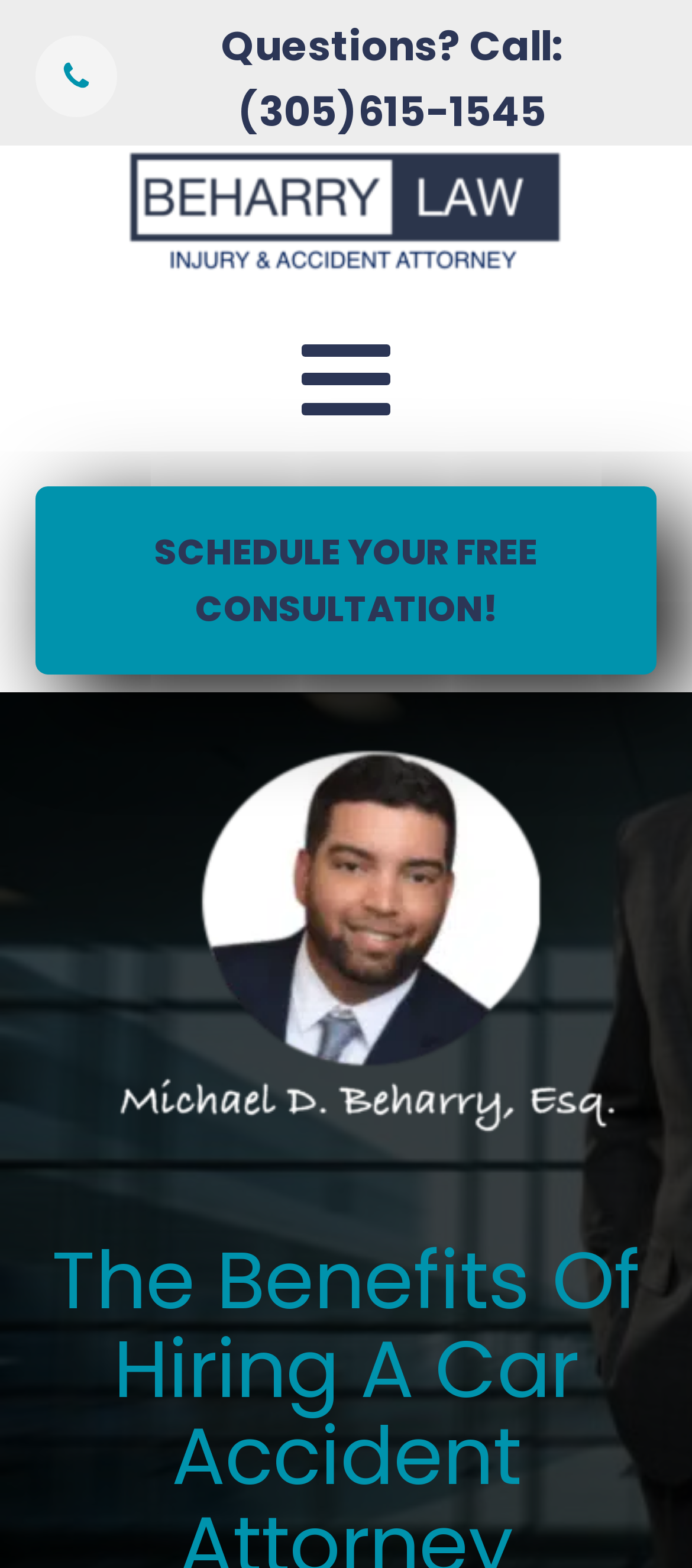What action can be taken by clicking the prominent button?
Relying on the image, give a concise answer in one word or a brief phrase.

SCHEDULE YOUR FREE CONSULTATION